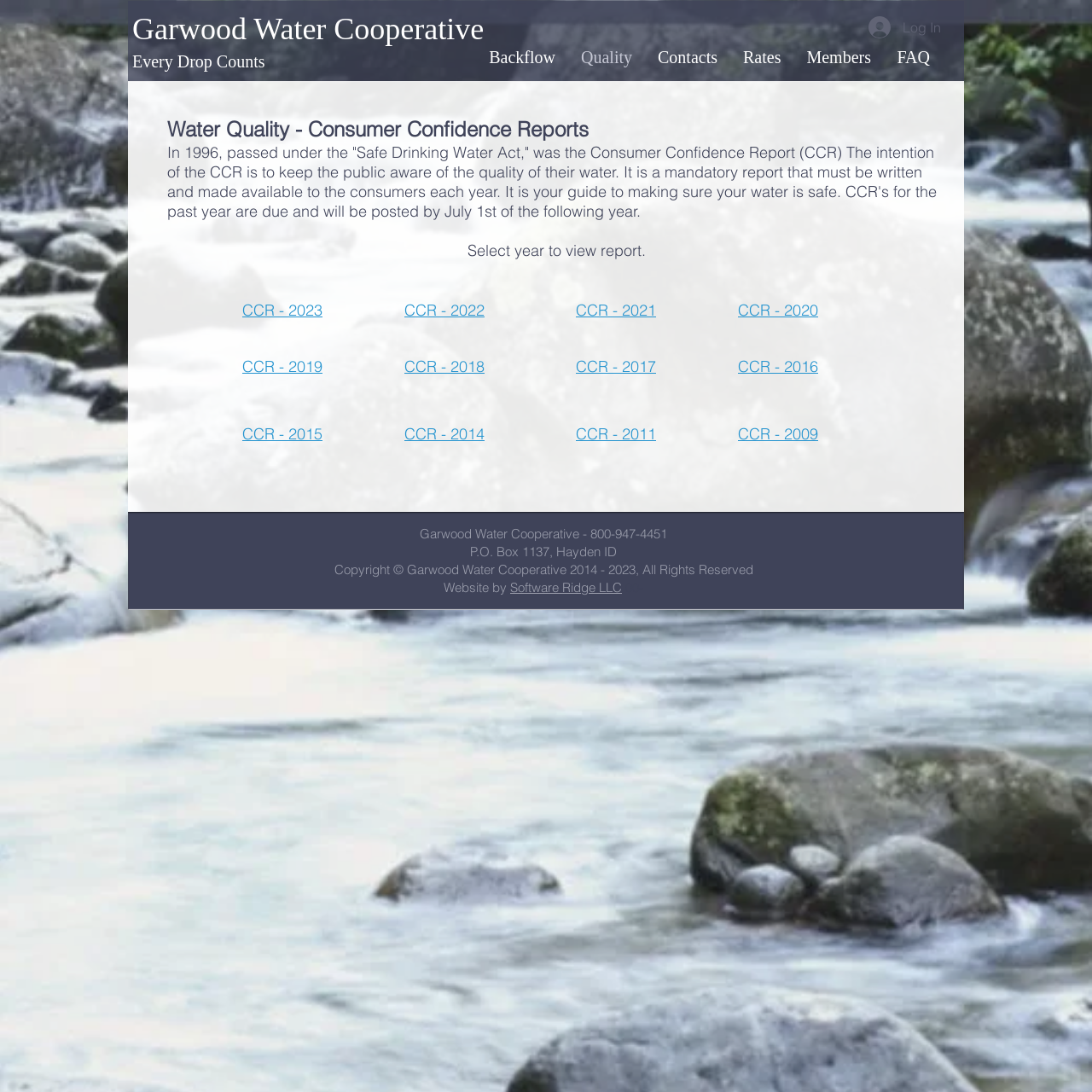Please locate the bounding box coordinates of the element that needs to be clicked to achieve the following instruction: "Click the Log In button". The coordinates should be four float numbers between 0 and 1, i.e., [left, top, right, bottom].

[0.784, 0.01, 0.873, 0.04]